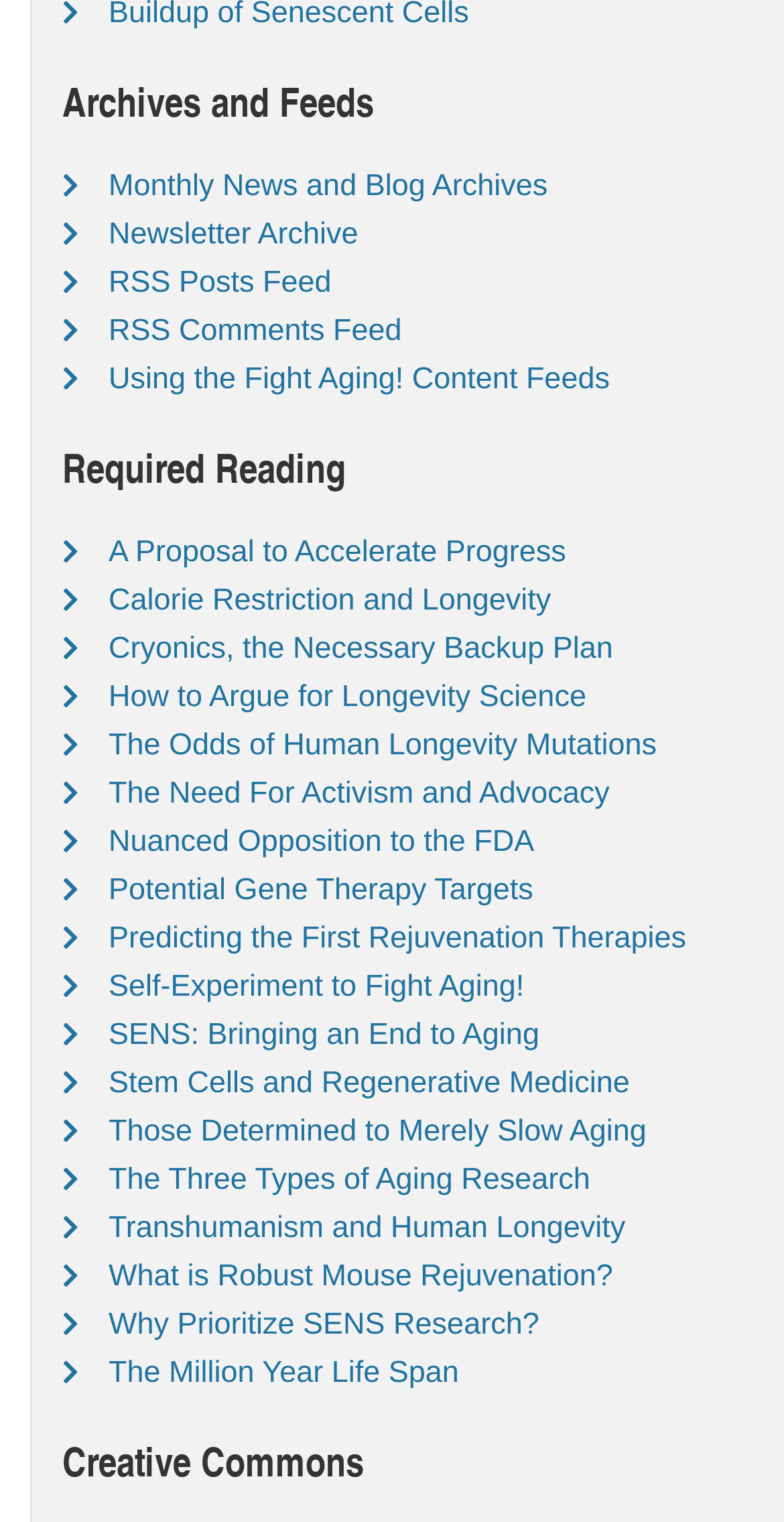Indicate the bounding box coordinates of the element that needs to be clicked to satisfy the following instruction: "Learn about SENS: Bringing an End to Aging". The coordinates should be four float numbers between 0 and 1, i.e., [left, top, right, bottom].

[0.138, 0.669, 0.688, 0.692]